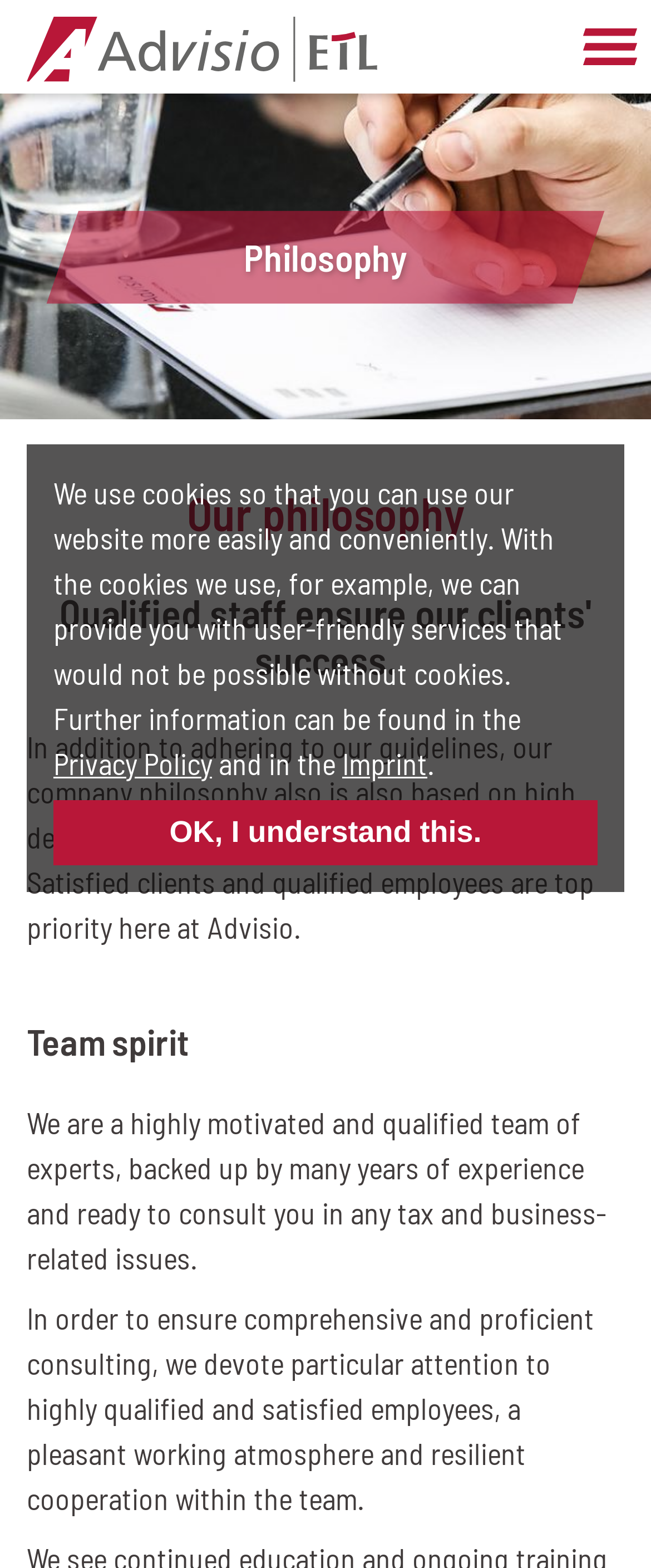Please answer the following question using a single word or phrase: 
What is the main theme of the webpage?

Company philosophy